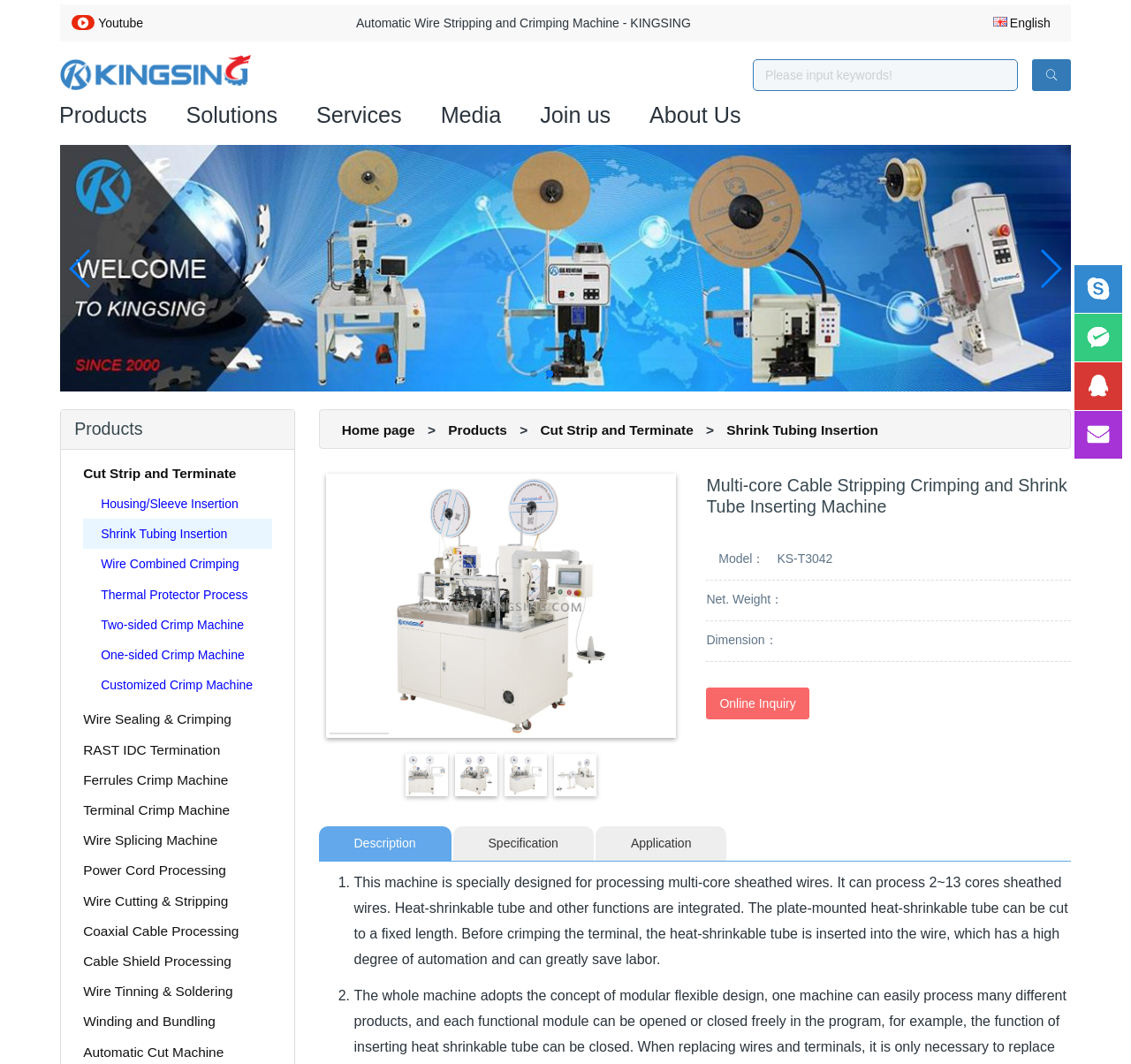Provide the bounding box coordinates of the area you need to click to execute the following instruction: "Search for products".

[0.666, 0.056, 0.947, 0.086]